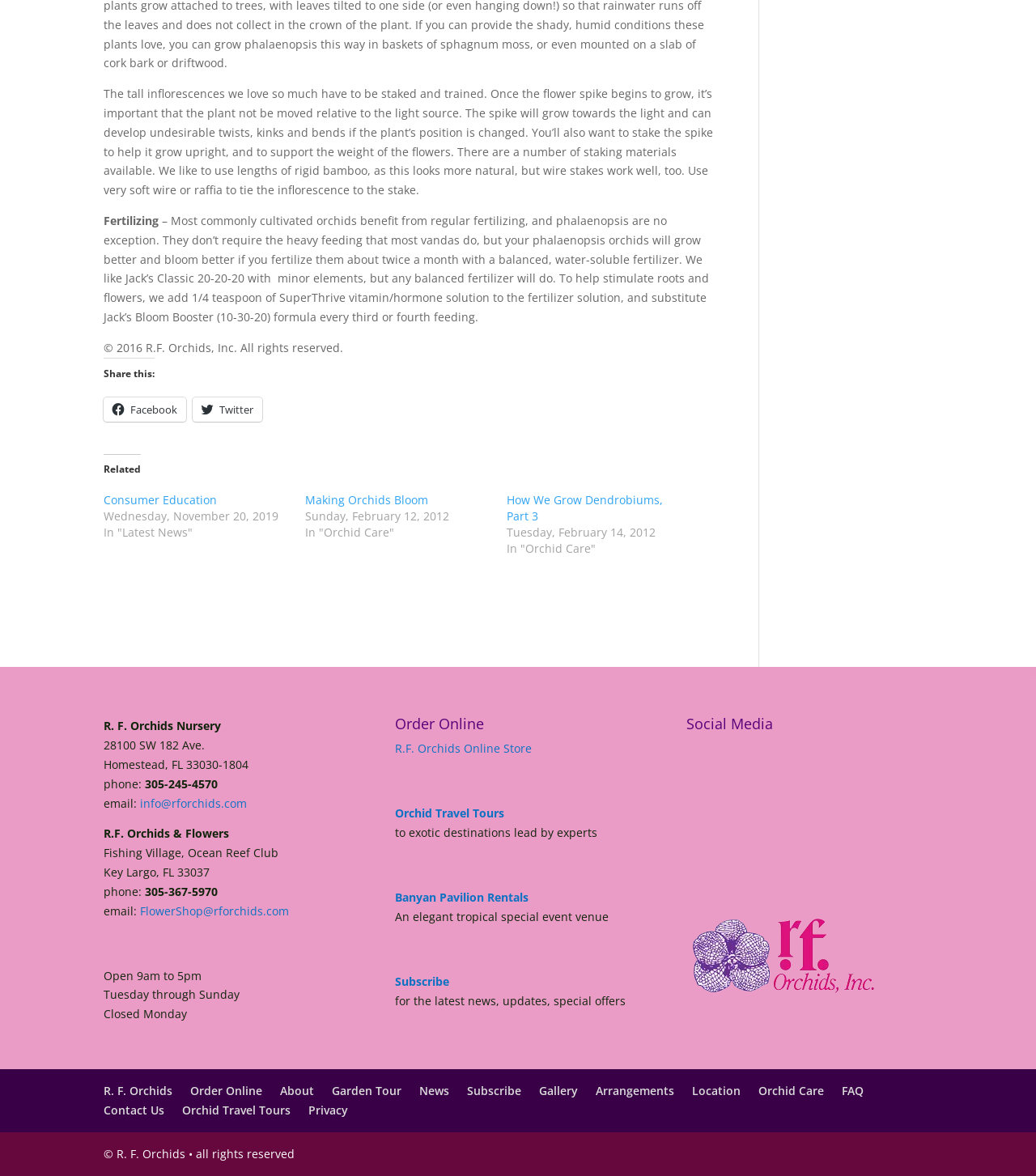Determine the bounding box coordinates of the section to be clicked to follow the instruction: "Click on the 'Home' link". The coordinates should be given as four float numbers between 0 and 1, formatted as [left, top, right, bottom].

None